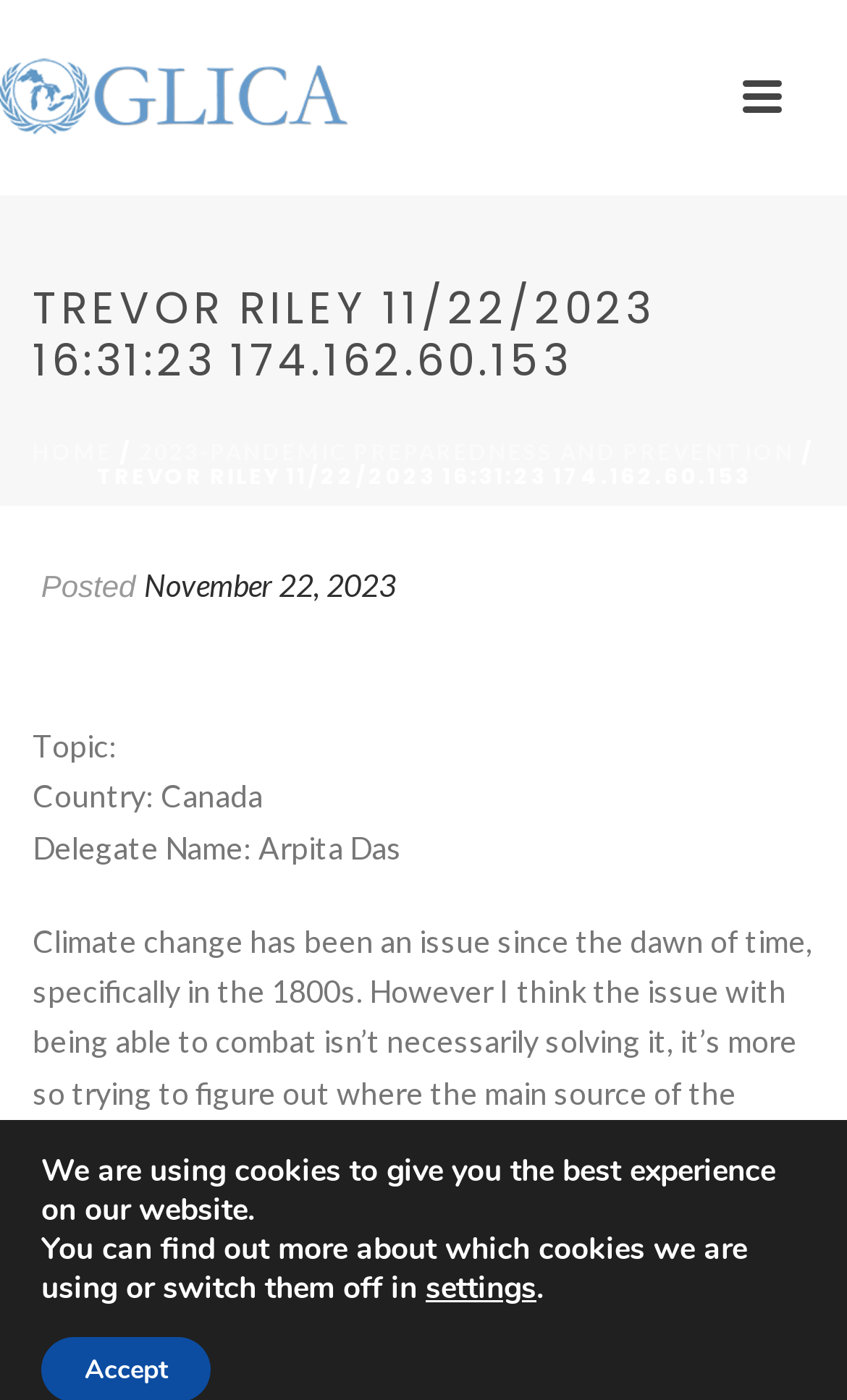Give the bounding box coordinates for the element described as: "2023-Pandemic Preparedness and Prevention".

[0.164, 0.313, 0.938, 0.332]